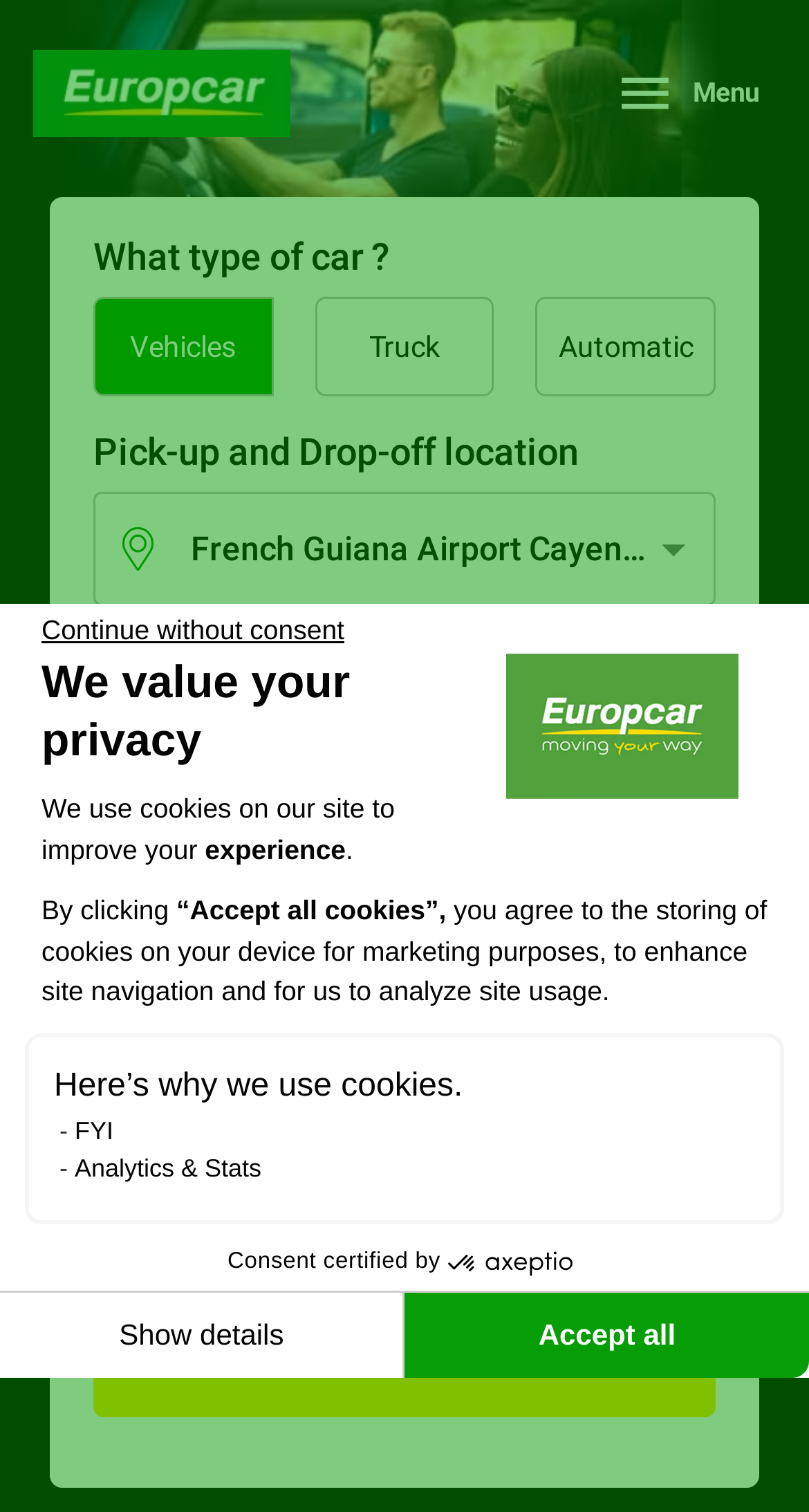Extract the main heading from the webpage content.

Prepare your trip to French Guiana